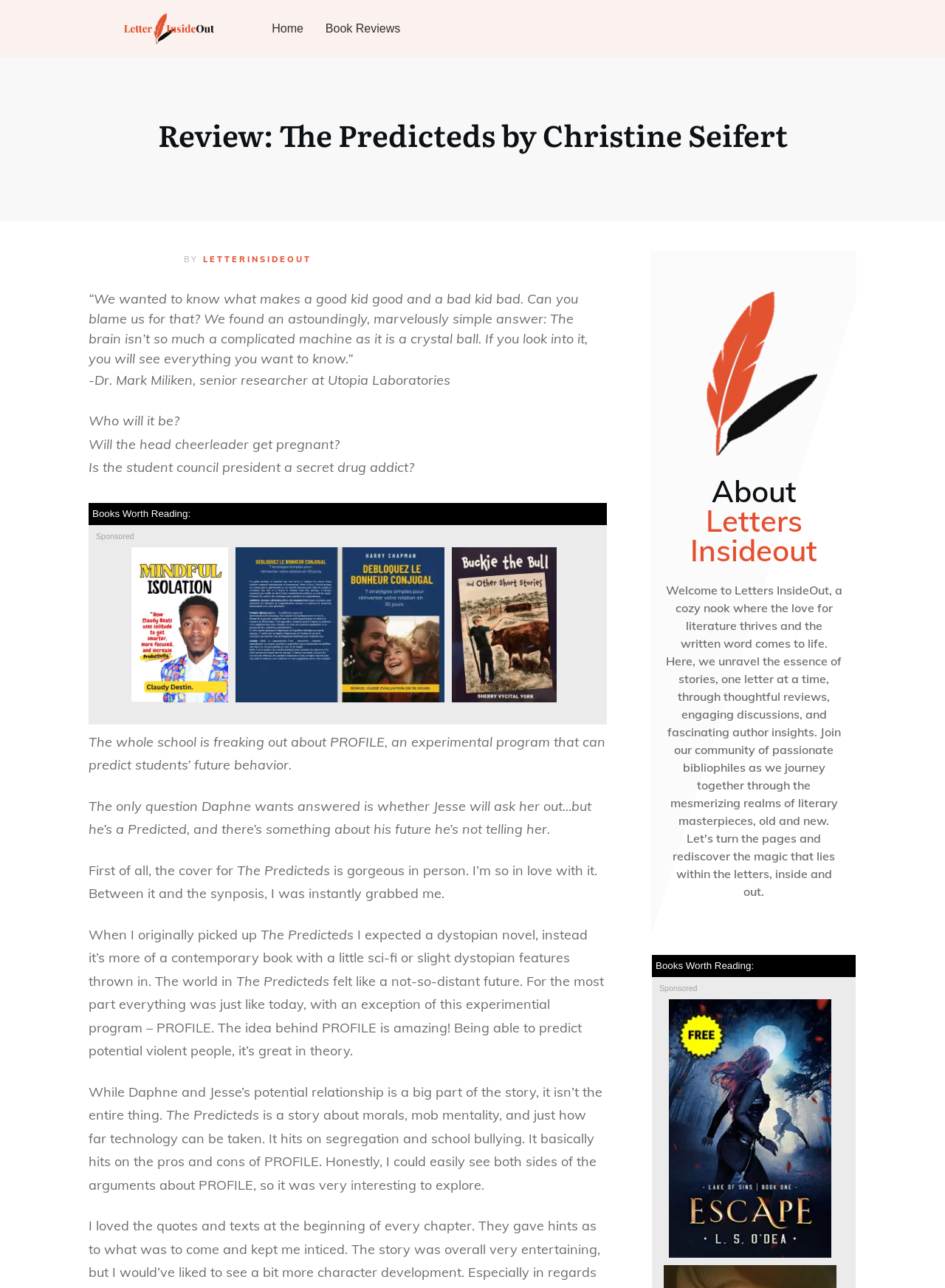Locate the bounding box coordinates of the element to click to perform the following action: 'Click the 'Home' link'. The coordinates should be given as four float values between 0 and 1, in the form of [left, top, right, bottom].

[0.288, 0.013, 0.321, 0.031]